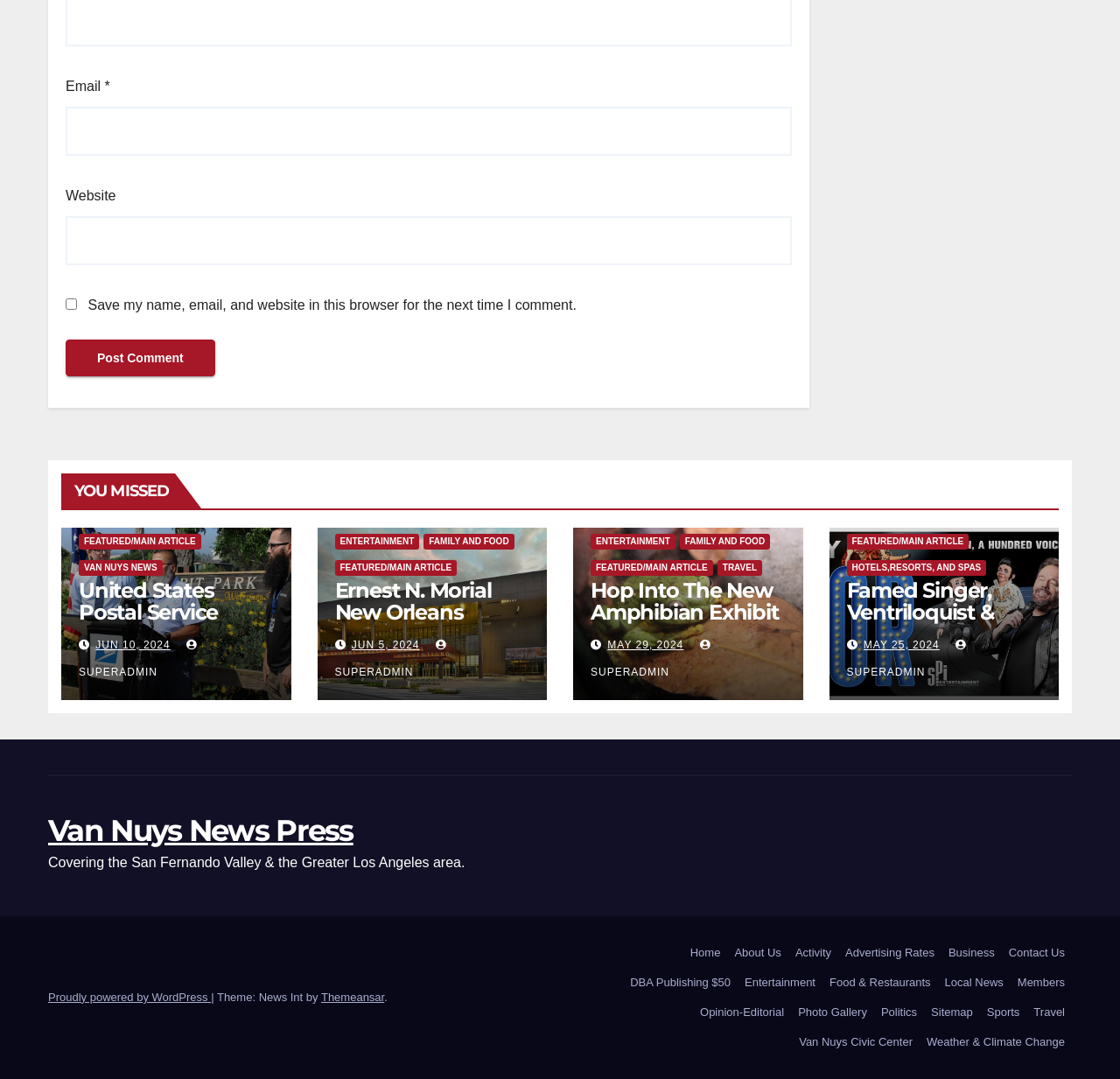Please identify the bounding box coordinates of the element on the webpage that should be clicked to follow this instruction: "Visit 'ENTERTAINMENT'". The bounding box coordinates should be given as four float numbers between 0 and 1, formatted as [left, top, right, bottom].

[0.299, 0.495, 0.374, 0.509]